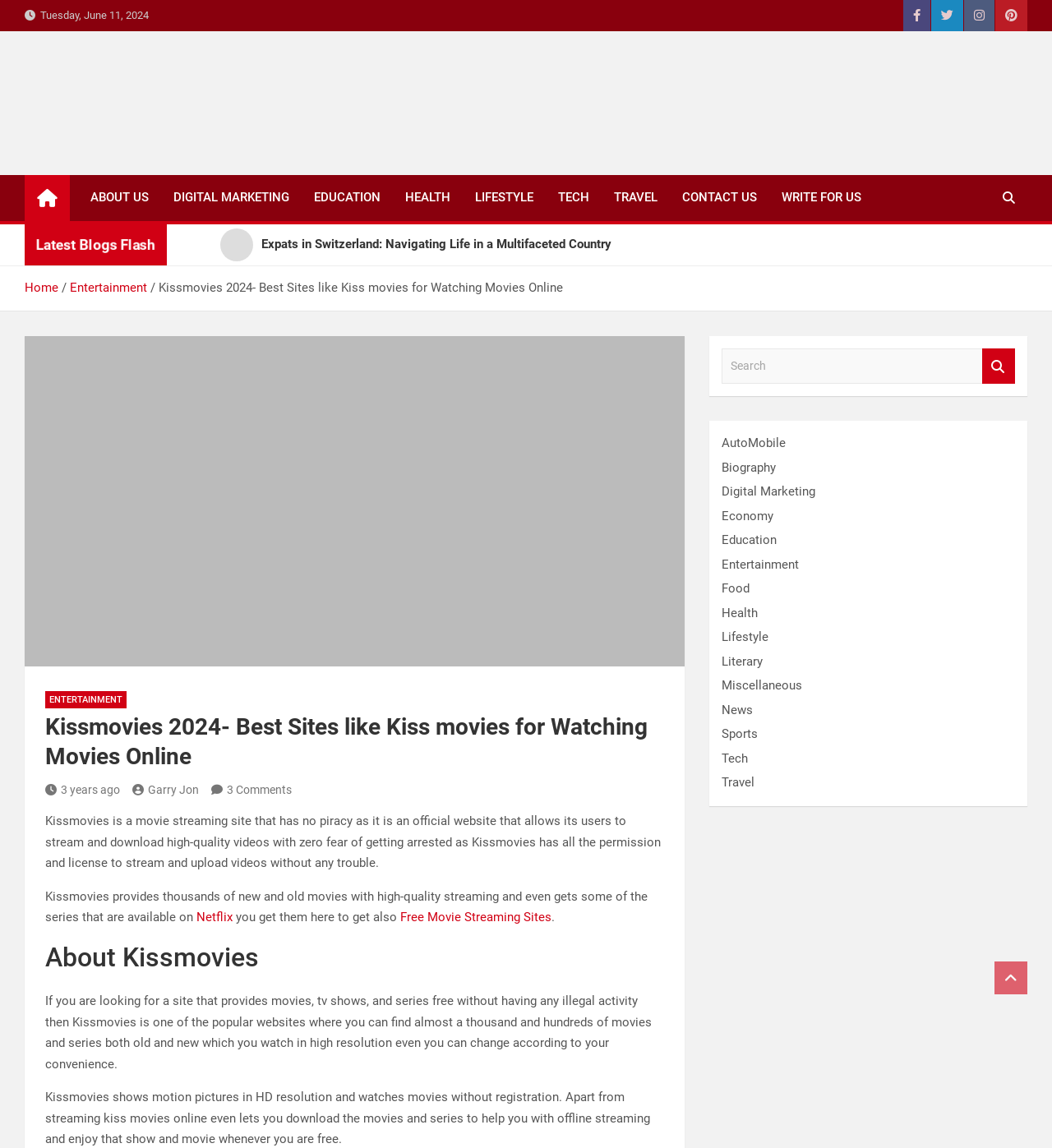What is the resolution range of the movies on Kissmovies?
By examining the image, provide a one-word or phrase answer.

240p to 720p HD